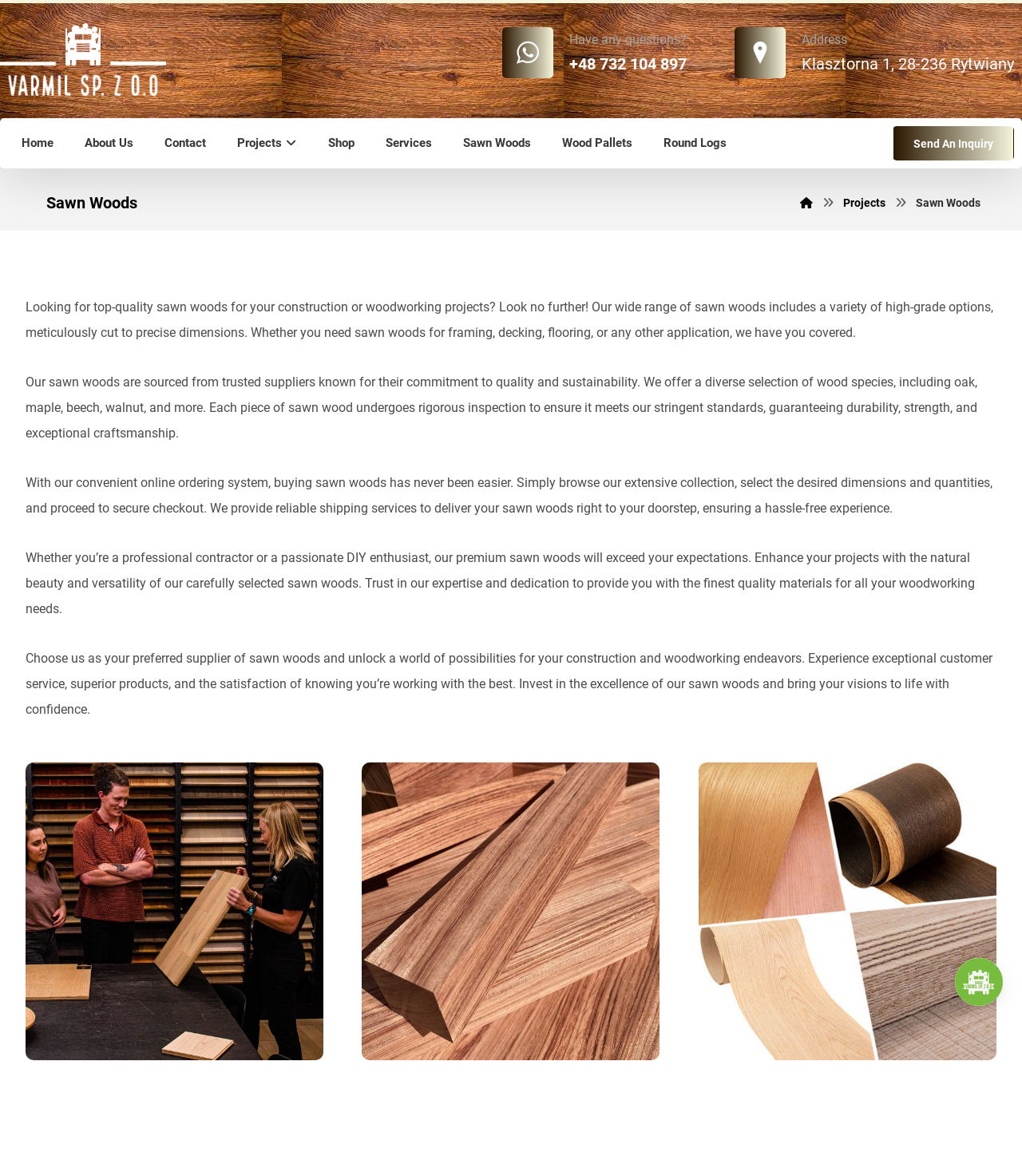Look at the image and answer the question in detail:
What is the focus of WoodCraft Lumber's quality control?

As stated on the webpage, WoodCraft Lumber's quality control focuses on ensuring the durability, strength, and exceptional craftsmanship of their sawn woods, which undergo rigorous inspection to meet their stringent standards.